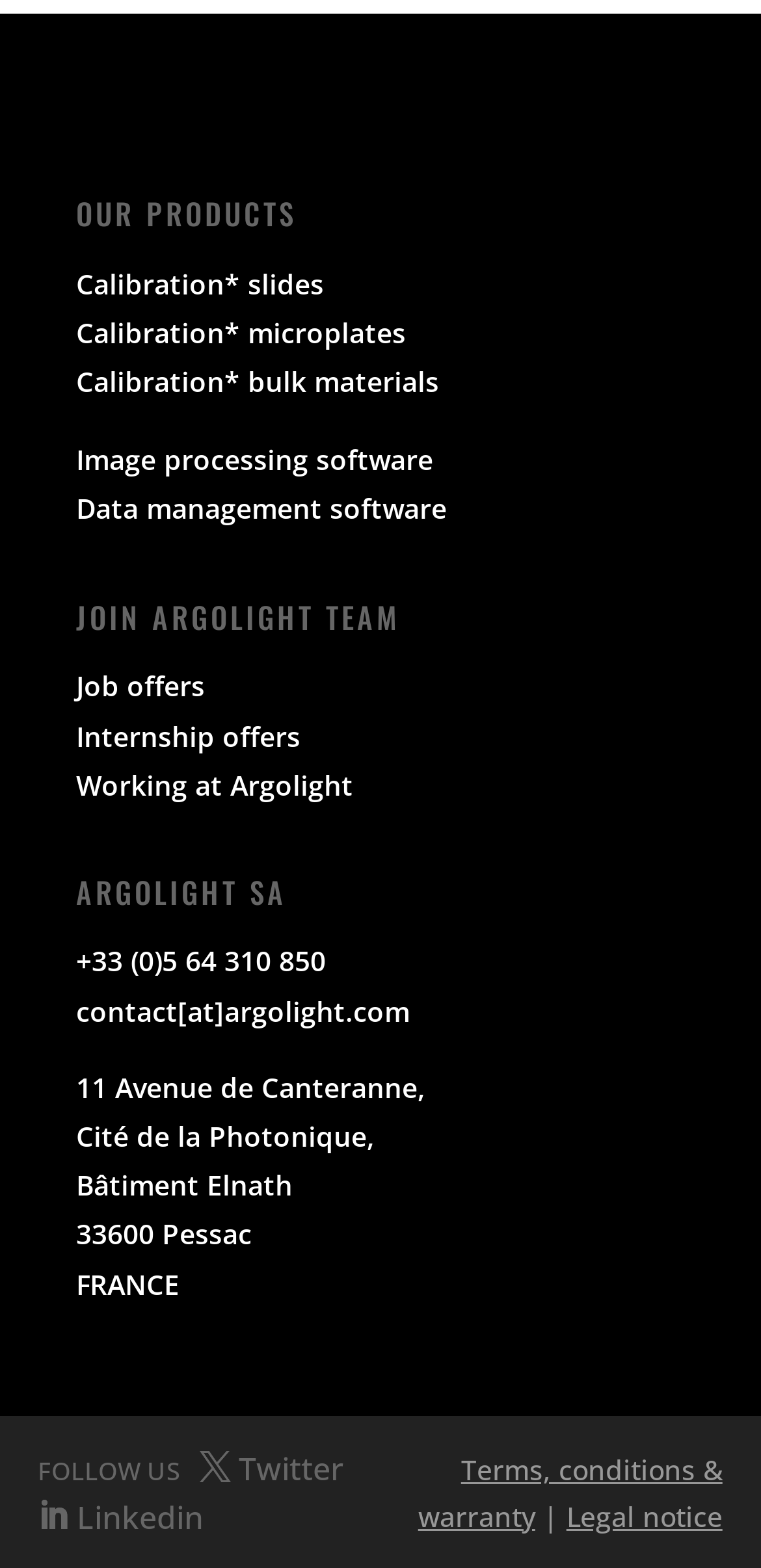Based on the image, give a detailed response to the question: How can I contact Argolight?

The contact information for Argolight is provided at the bottom of the page, including a phone number, email address, and physical address in Pessac, France.